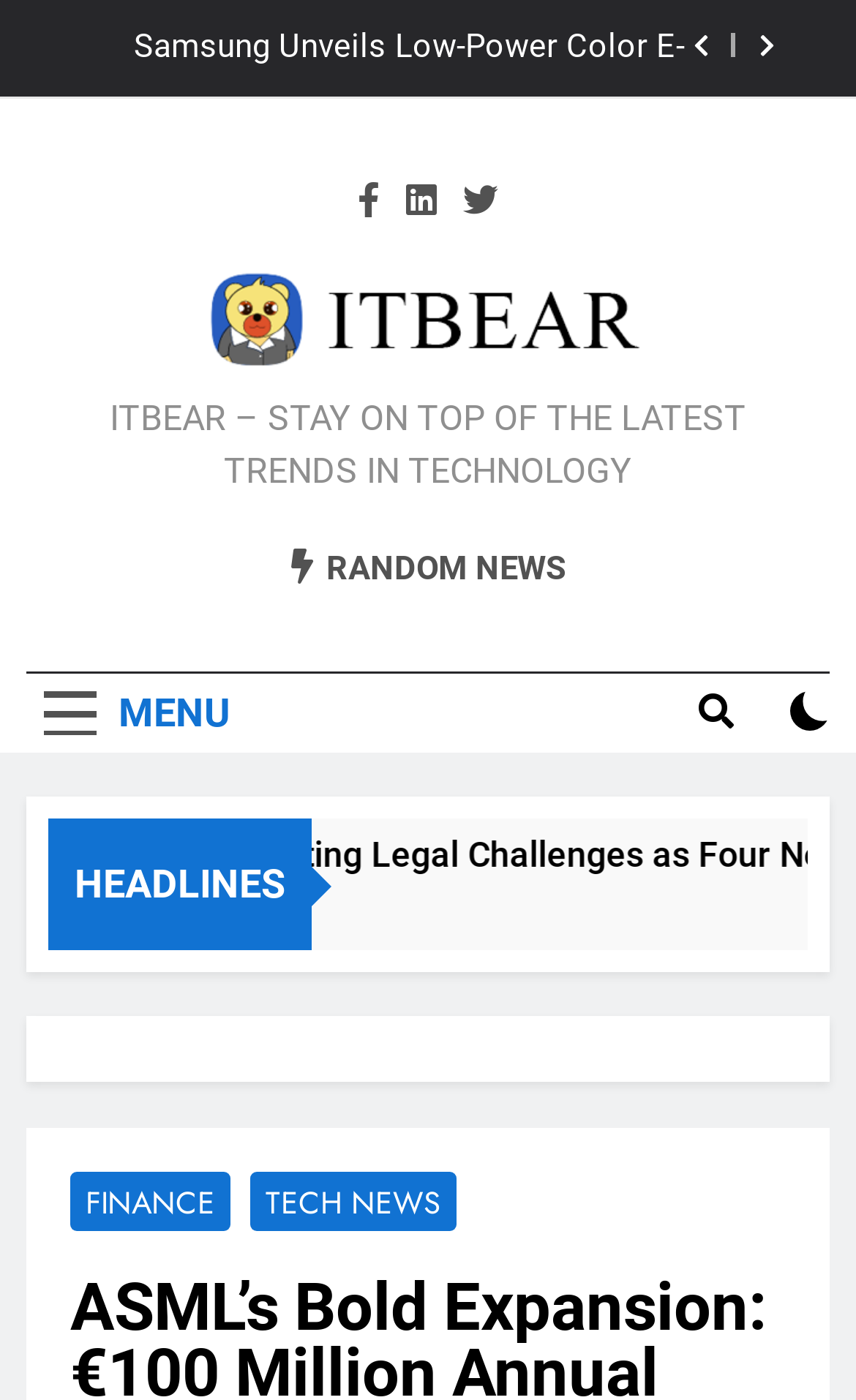Determine the coordinates of the bounding box that should be clicked to complete the instruction: "Follow UF Health on Facebook". The coordinates should be represented by four float numbers between 0 and 1: [left, top, right, bottom].

None